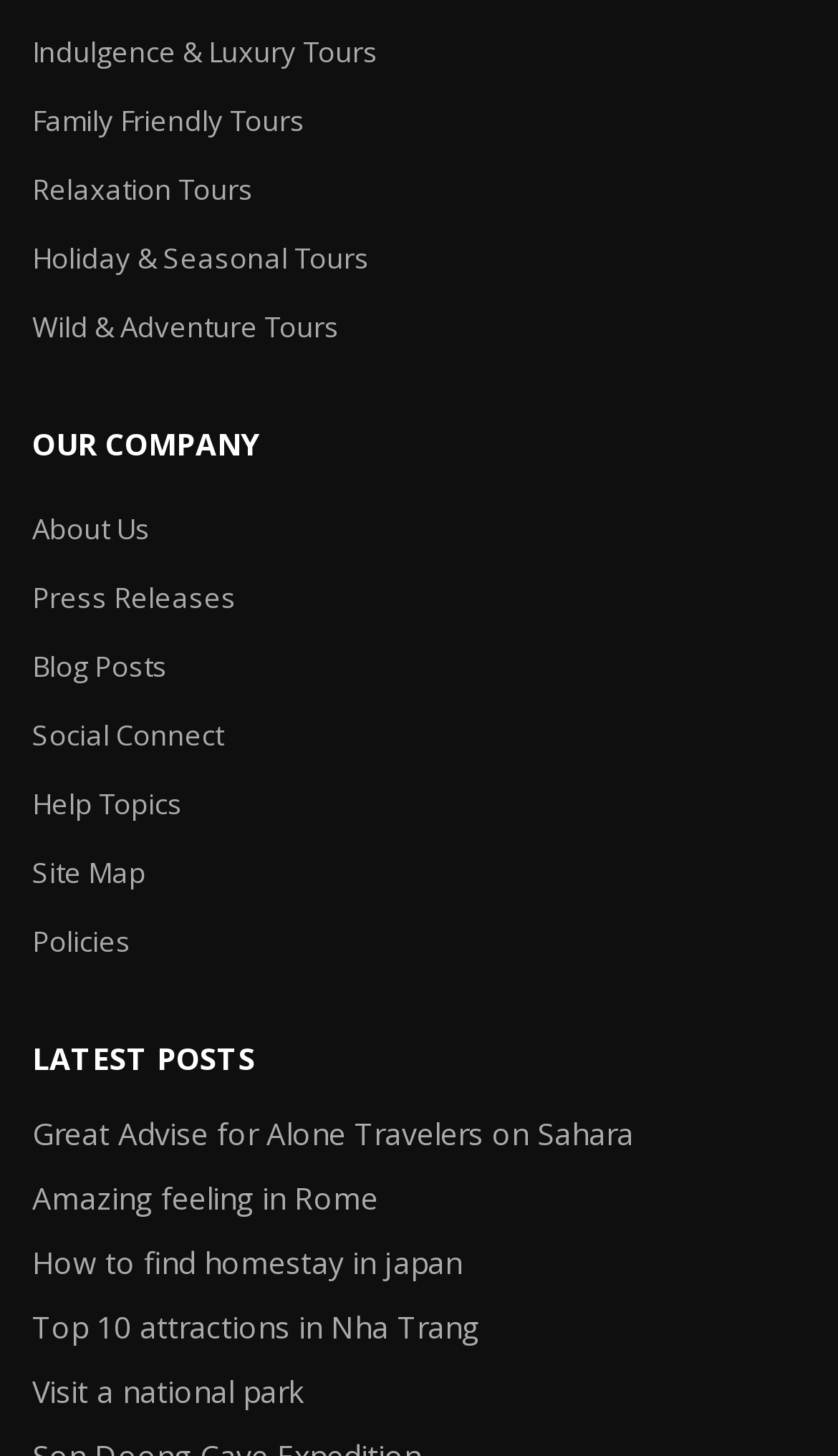Determine the bounding box coordinates of the clickable element to complete this instruction: "Explore Relaxation Tours". Provide the coordinates in the format of four float numbers between 0 and 1, [left, top, right, bottom].

[0.038, 0.106, 0.962, 0.153]